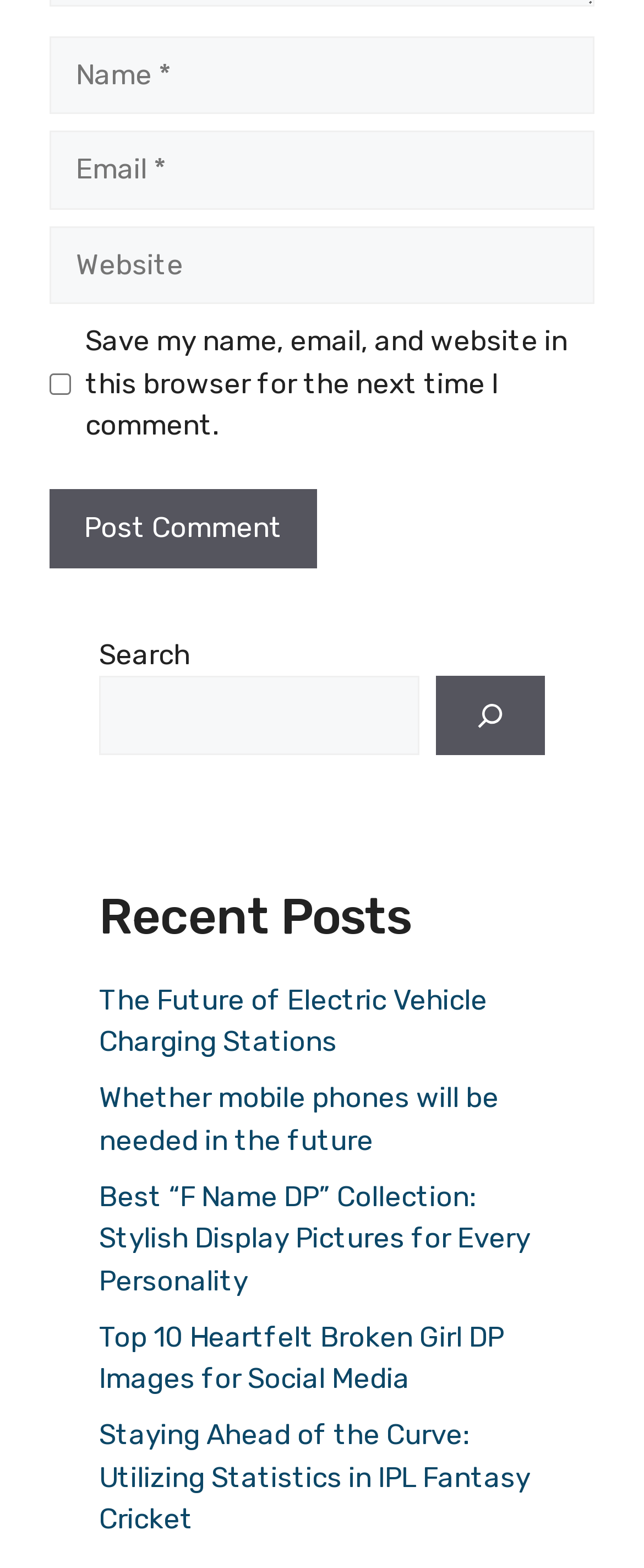What is the icon next to the search button?
Based on the image, answer the question with a single word or brief phrase.

Image